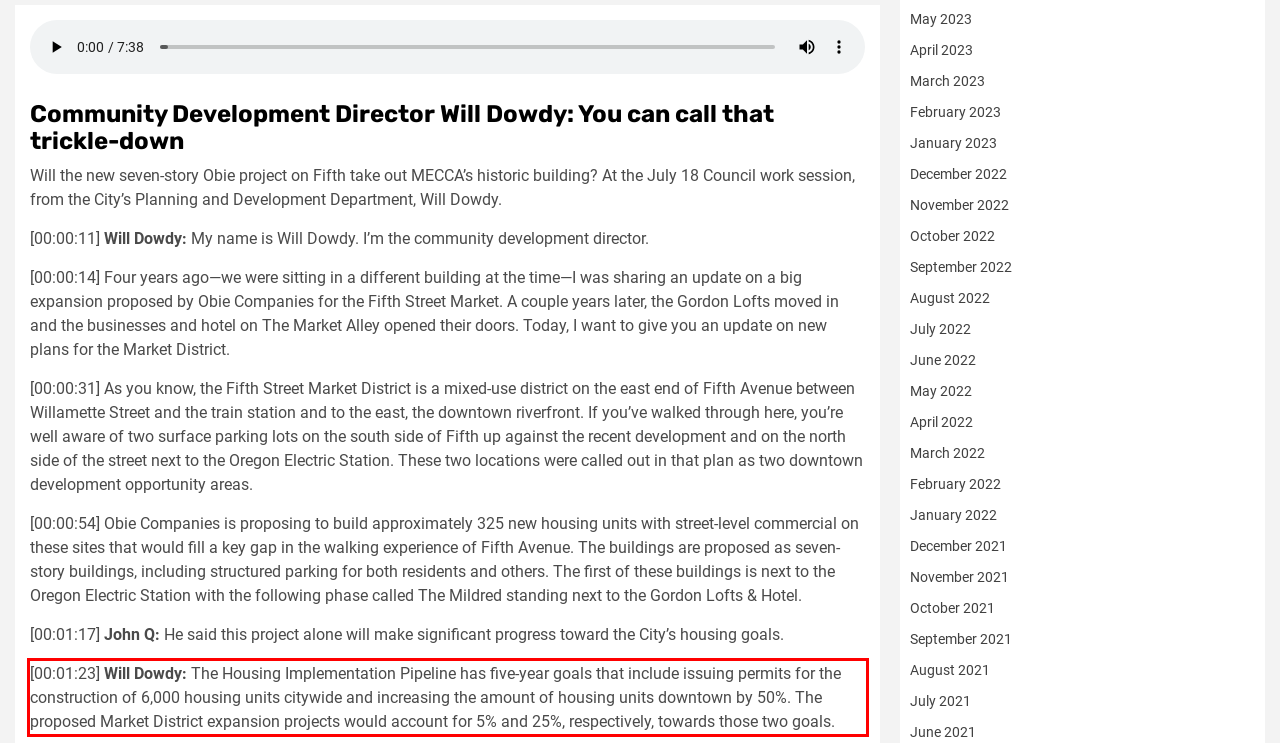You have a screenshot of a webpage with a UI element highlighted by a red bounding box. Use OCR to obtain the text within this highlighted area.

[00:01:23] Will Dowdy: The Housing Implementation Pipeline has five-year goals that include issuing permits for the construction of 6,000 housing units citywide and increasing the amount of housing units downtown by 50%. The proposed Market District expansion projects would account for 5% and 25%, respectively, towards those two goals.